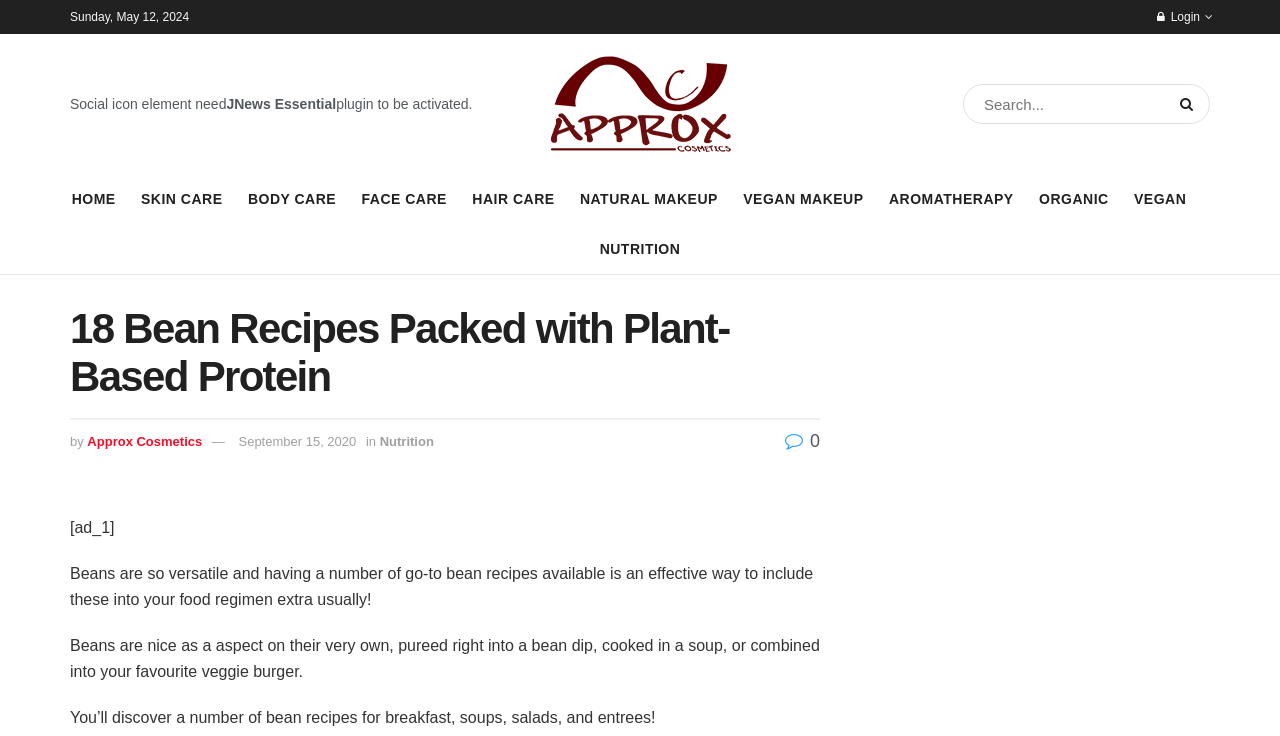What is the date displayed at the top of the webpage?
Refer to the image and give a detailed answer to the question.

The date is displayed at the top of the webpage, which can be found in the StaticText element with the text 'Sunday, May 12, 2024' and bounding box coordinates [0.055, 0.014, 0.148, 0.033].